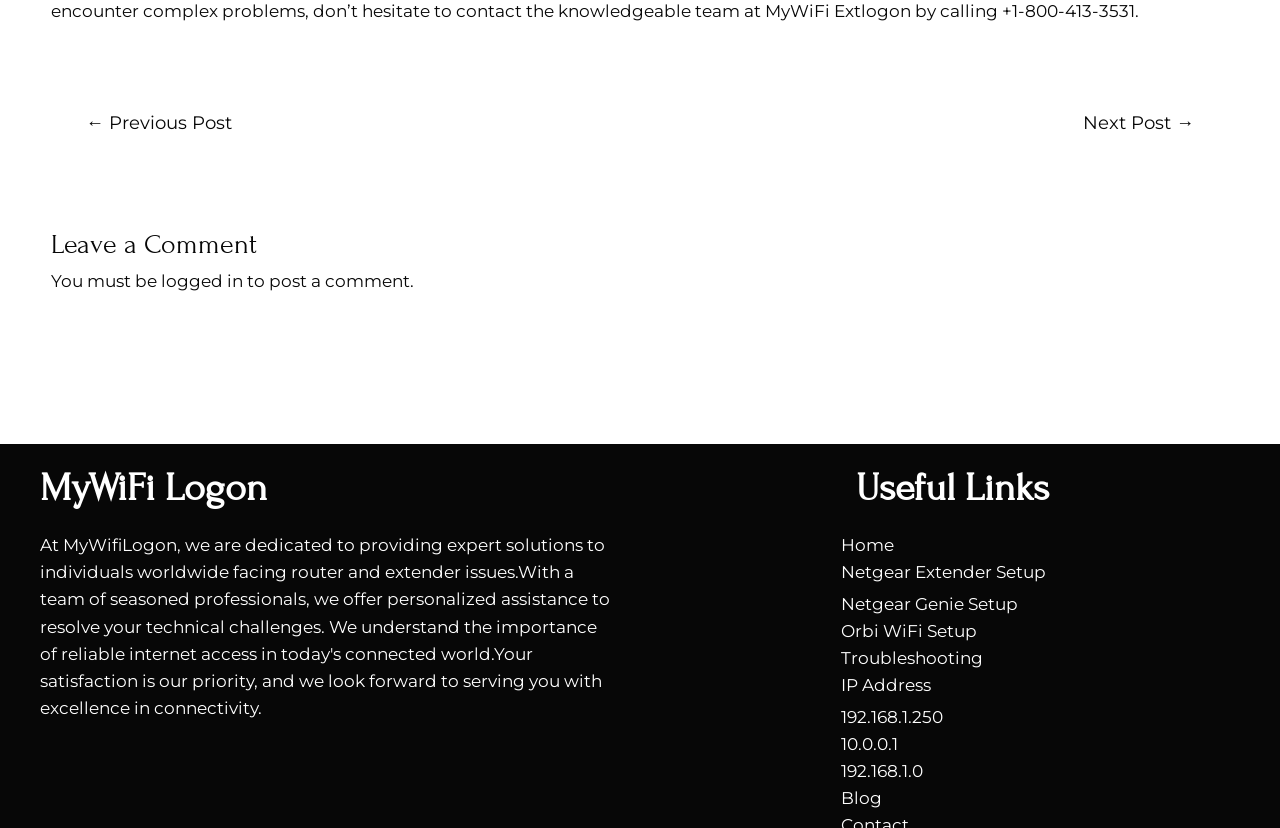Answer the question in a single word or phrase:
How many IP addresses are listed on the webpage?

3